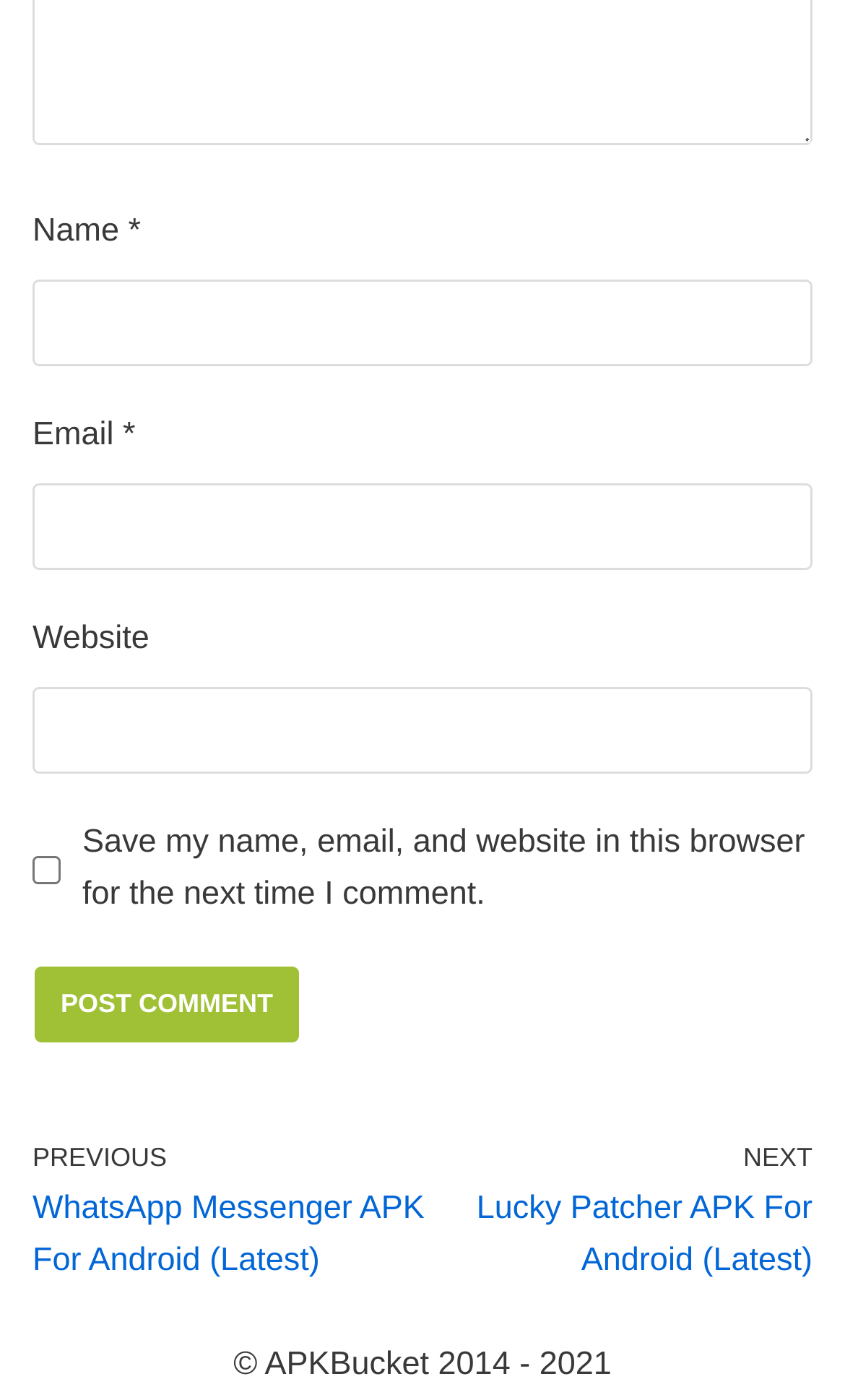Given the element description, predict the bounding box coordinates in the format (top-left x, top-left y, bottom-right x, bottom-right y). Make sure all values are between 0 and 1. Here is the element description: parent_node: Name * name="author"

[0.038, 0.2, 0.962, 0.262]